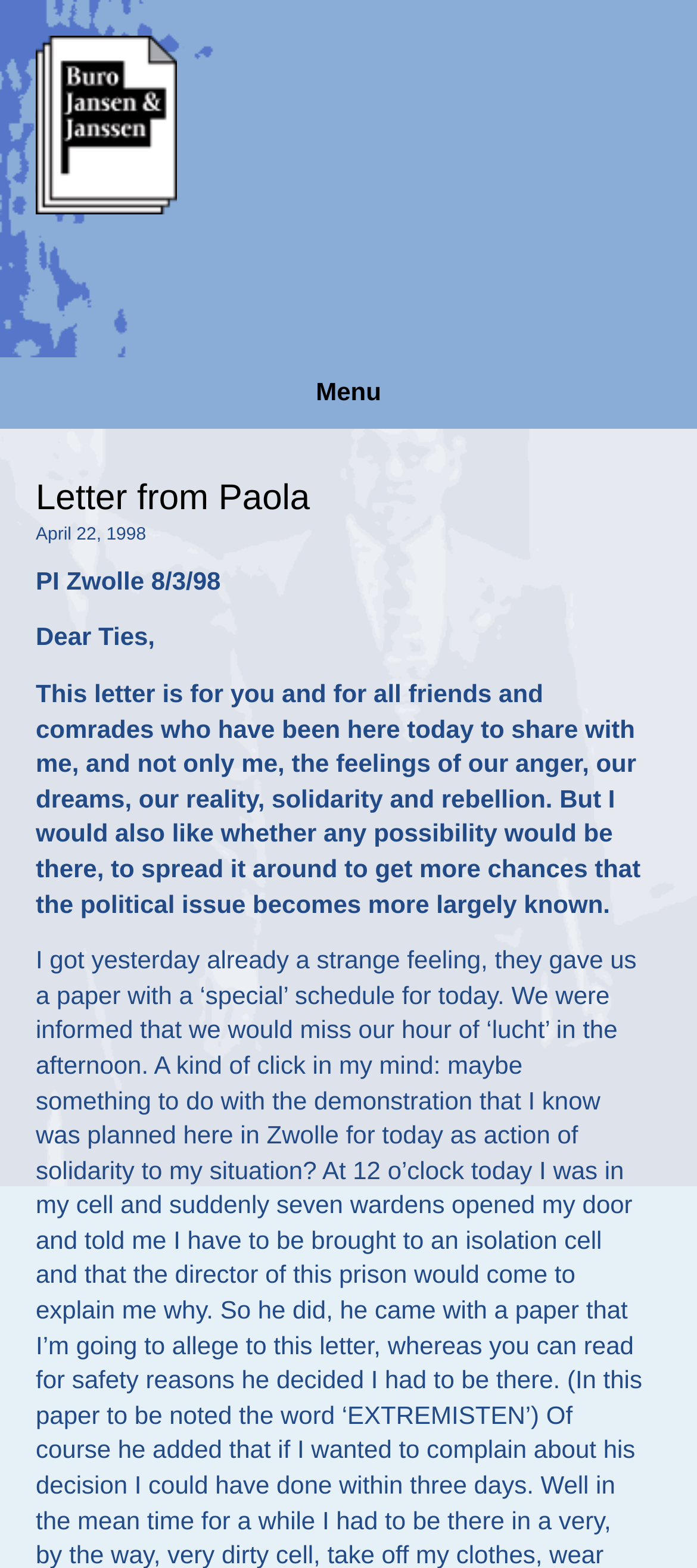Provide a thorough summary of the webpage.

The webpage is titled "Buro Jansen & Janssen" and appears to be a personal or organizational website. At the top left, there is an image, likely a logo, accompanied by a link. To the right of the image, there is a "Menu" text element. 

Below the image and menu, there is a section that appears to be a letter or article. The title "Letter from Paola" is followed by a date "April 22, 1998" and a location "PI Zwolle 8/3/98". The letter begins with a salutation "Dear Ties," and continues with a lengthy paragraph discussing feelings of anger, dreams, reality, solidarity, and rebellion, as well as the desire to spread awareness about a political issue.